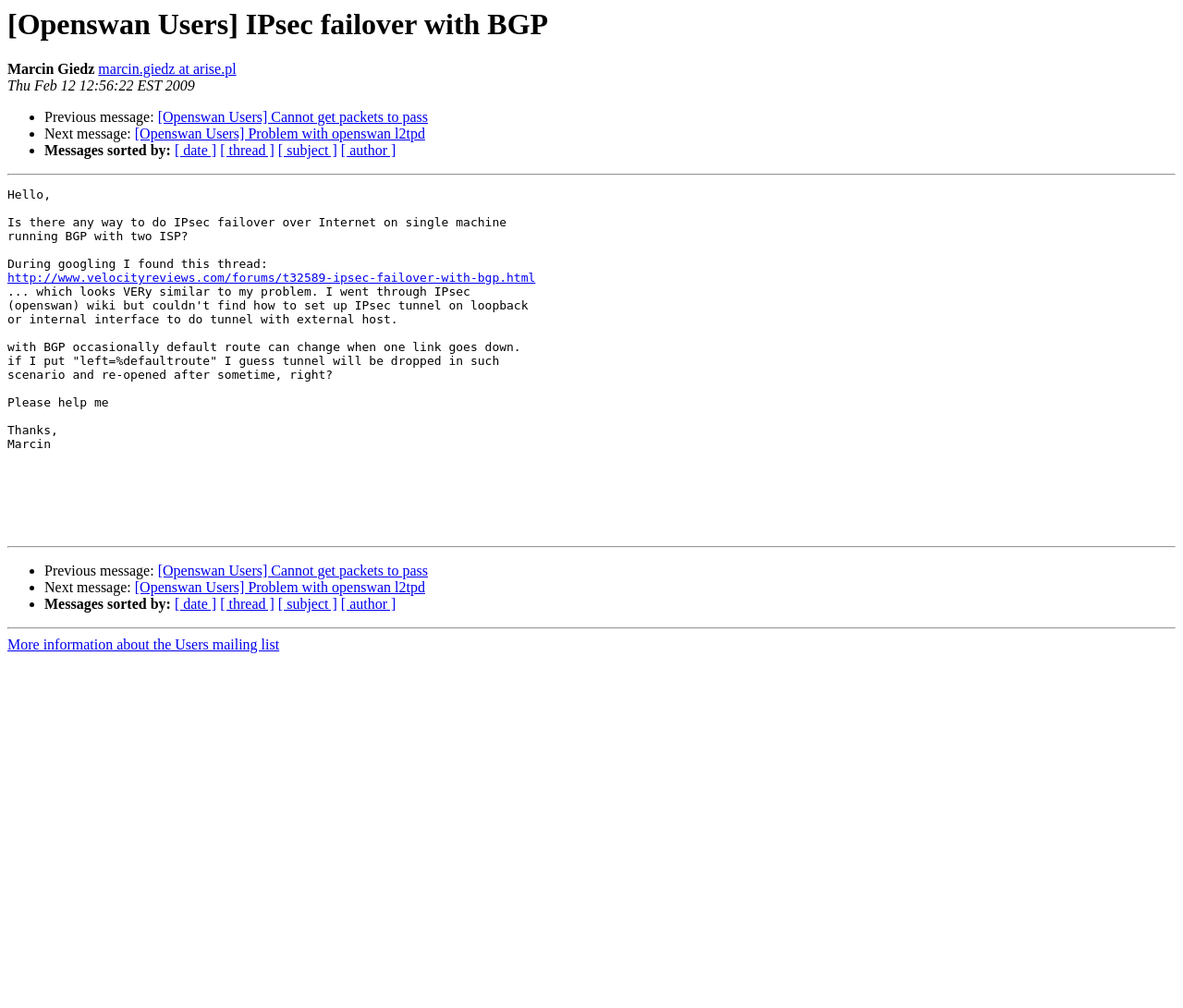What are the options to sort messages by?
Answer the question with a single word or phrase by looking at the picture.

date, thread, subject, author